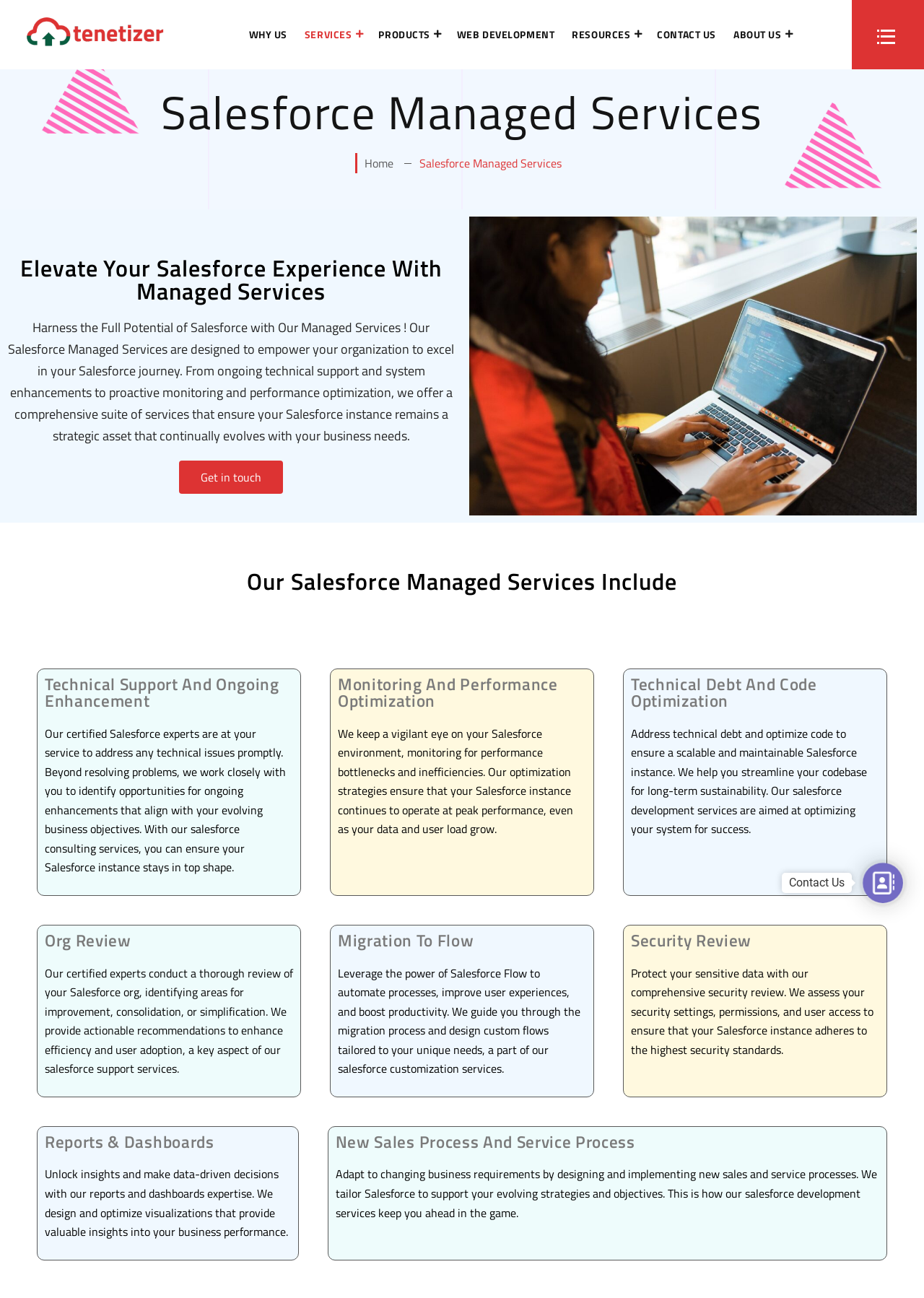Describe all the significant parts and information present on the webpage.

This webpage is about Salesforce Managed Services offered by Tenetizer, a certified Salesforce partner. At the top, there is a main navigation menu with 8 links, including "WHY US", "SERVICES", "PRODUCTS", "WEB DEVELOPMENT", "RESOURCES", "CONTACT US", and "ABOUT US". Below the navigation menu, there is a breadcrumb navigation section.

The main content area is divided into several sections. The first section has a heading "Elevate Your Salesforce Experience With Managed Services" and a brief introduction to the Salesforce Managed Services. There is a call-to-action button "Get in touch" and an image related to Salesforce Managed Services.

The next section is titled "Our Salesforce Managed Services Include" and lists several services, including Technical Support and Ongoing Enhancement, Monitoring and Performance Optimization, Technical Debt and Code Optimization, Org Review, Migration to Flow, Security Review, Reports & Dashboards, and New Sales Process and Service Process. Each service has a heading and a brief description.

At the bottom of the page, there is a "Contact Us" link and an image. The overall layout is organized, with clear headings and concise text, making it easy to navigate and understand the services offered.